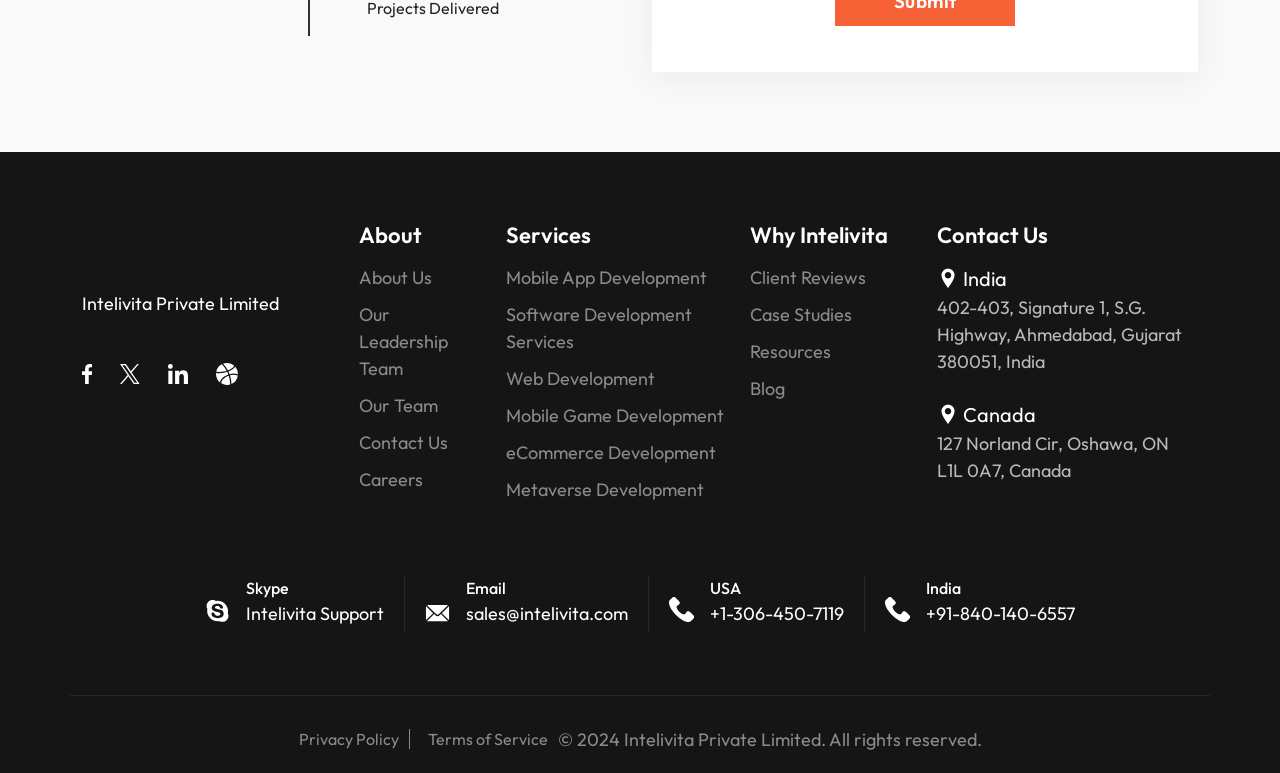Please identify the bounding box coordinates of the area I need to click to accomplish the following instruction: "Contact Us in India".

[0.732, 0.349, 0.936, 0.485]